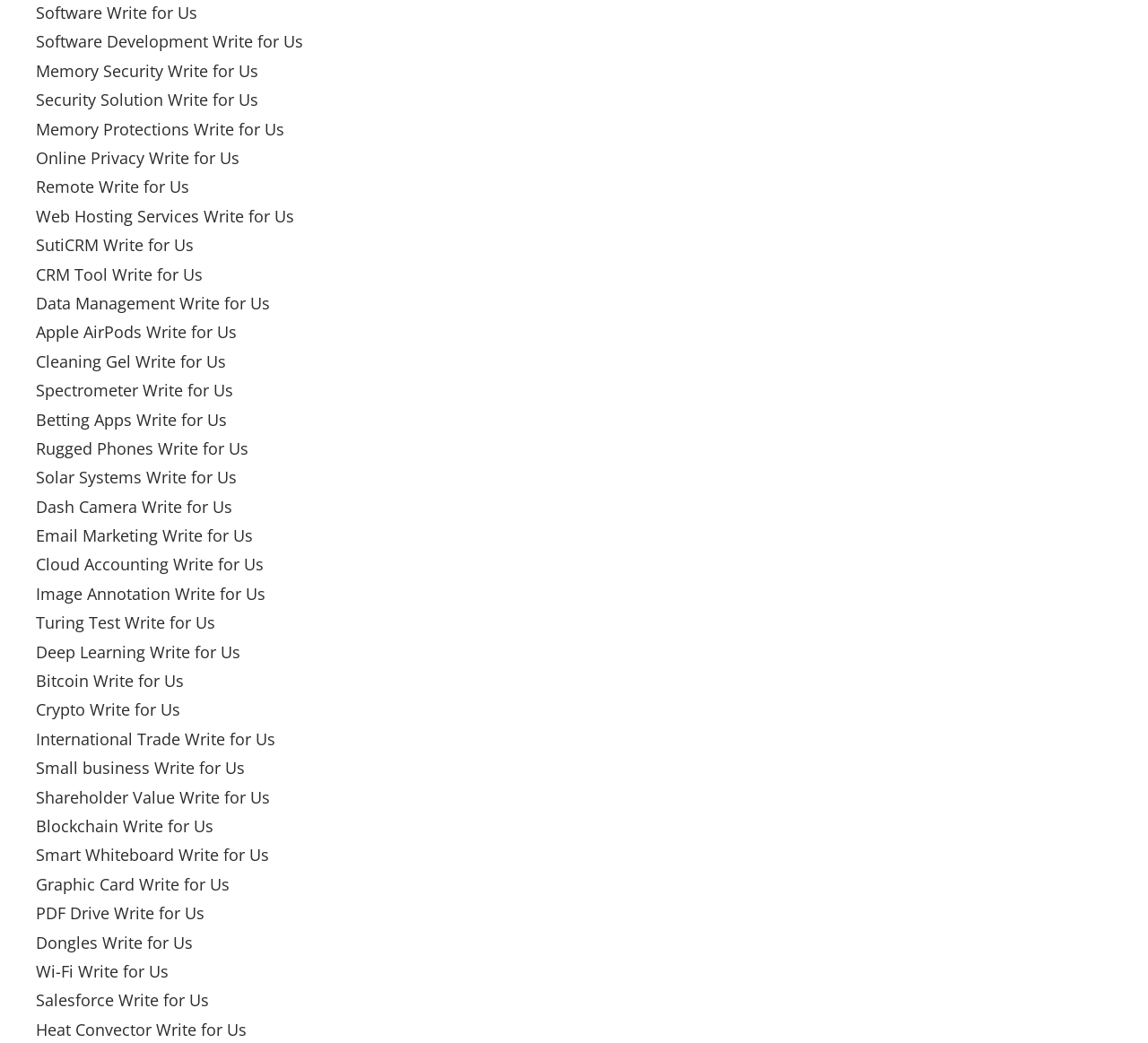Are all the links on this webpage related to writing?
Using the information from the image, provide a comprehensive answer to the question.

After analyzing the links, I found that all of them have 'Write for Us' in their text, which suggests that all the links on this webpage are related to writing or contributing content.